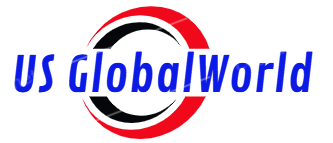What is the mission of US GlobalWorld?
Using the information from the image, answer the question thoroughly.

The organization's mission is to connect audiences across various domains, which is reflected in the modern and global design of the logo.